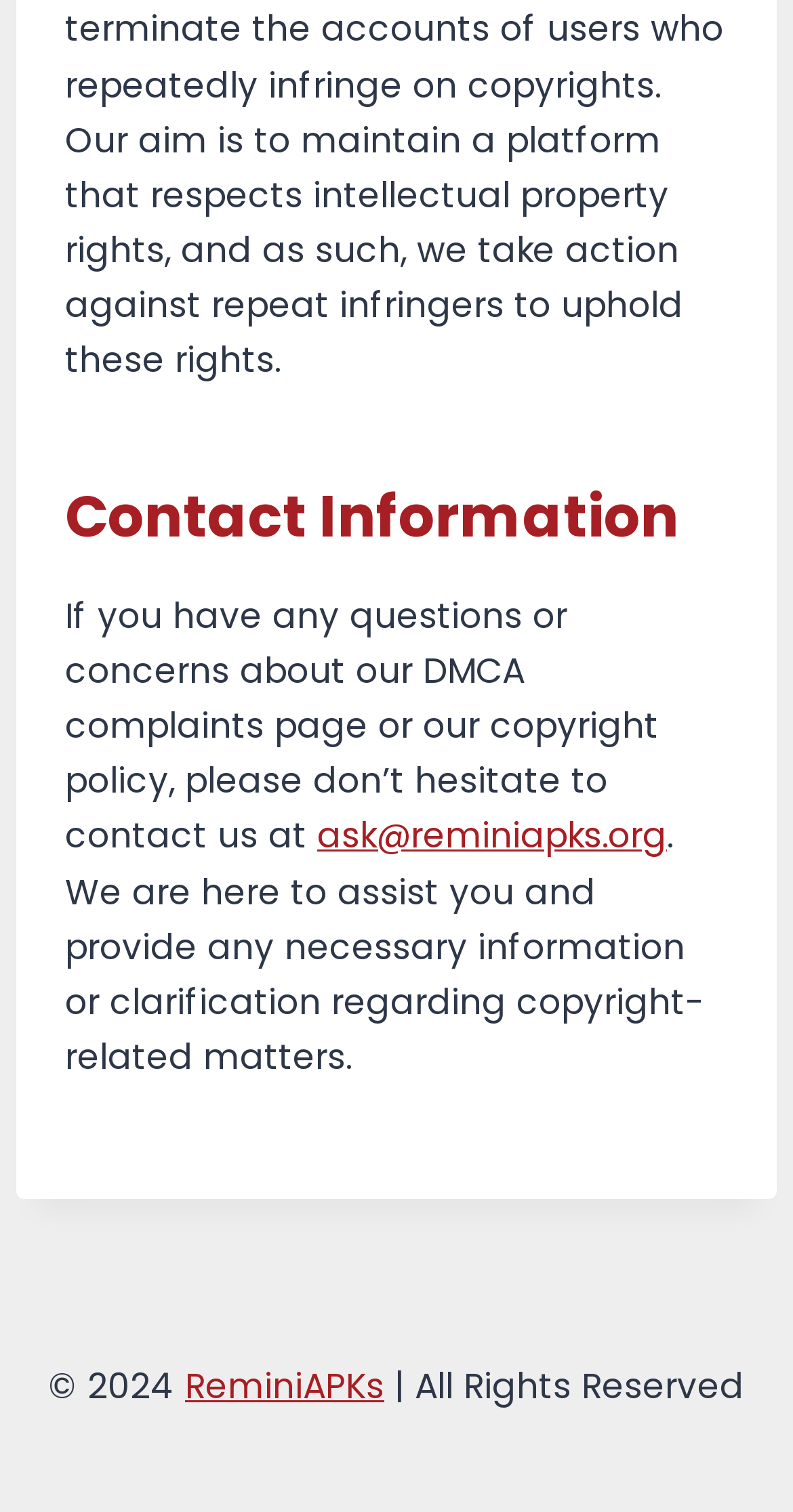What is the relationship between the website and copyright policy?
Please provide a full and detailed response to the question.

The relationship between the website and copyright policy can be inferred from the text, which mentions 'our DMCA complaints page or our copyright policy', indicating that the website has a copyright policy.